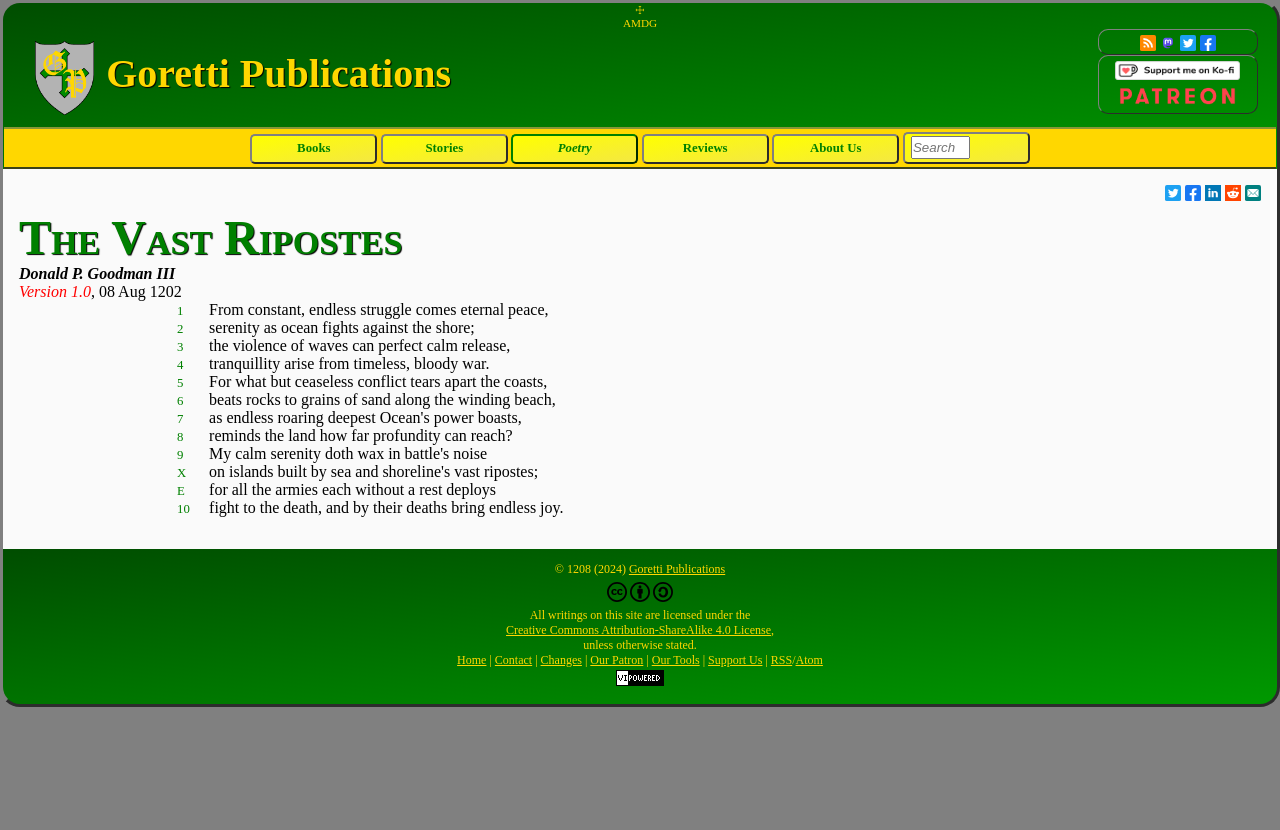Analyze the image and answer the question with as much detail as possible: 
How many navigation links are there in the footer section?

I counted the number of navigation links in the footer section. There are links to Home, Contact, Changes, Our Patron, Our Tools, Support Us, RSS, and Atom, which makes a total of 9 links.